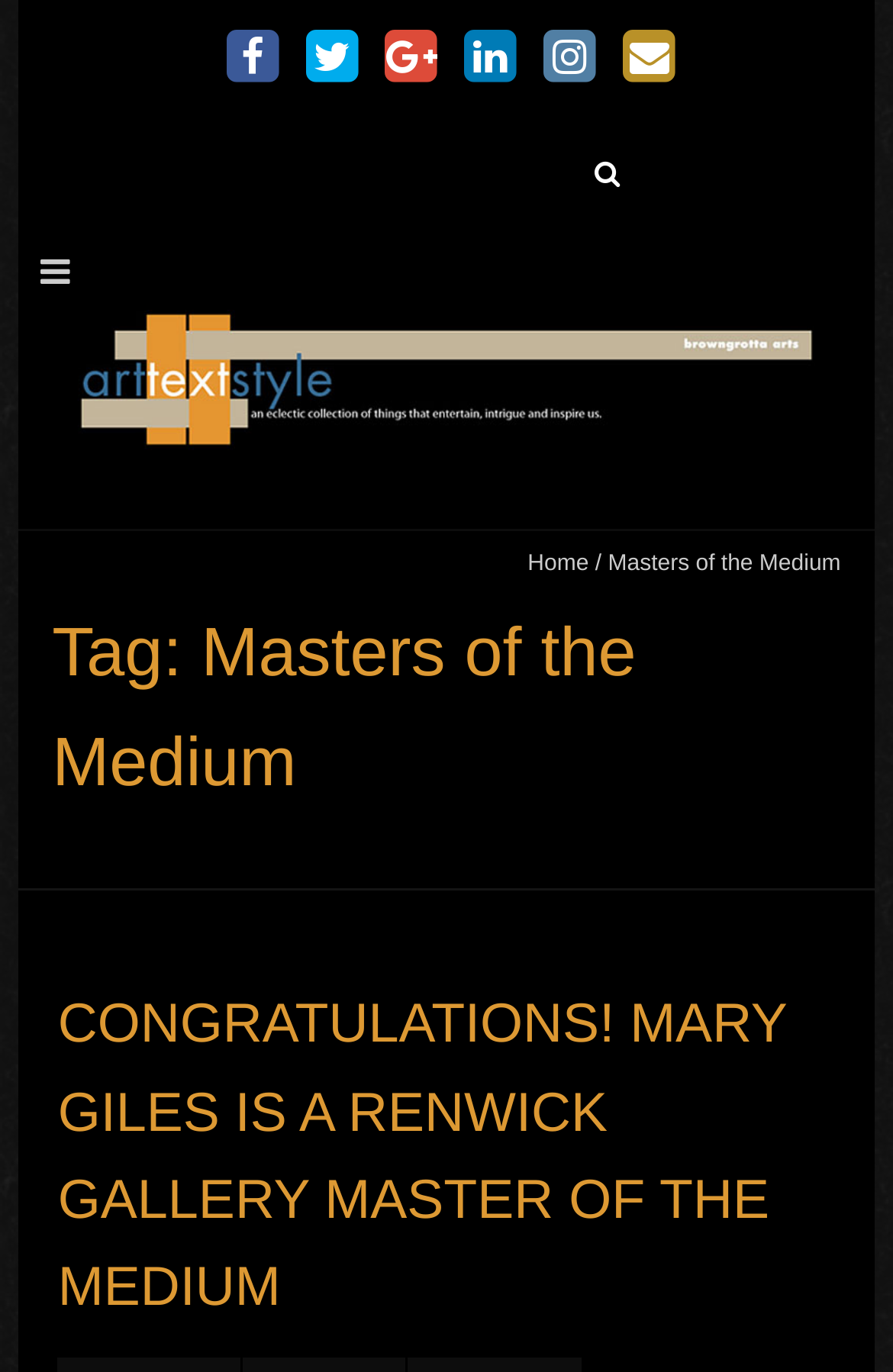What is the name of the gallery mentioned?
Using the image, elaborate on the answer with as much detail as possible.

I found a heading element with the text 'CONGRATULATIONS! MARY GILES IS A RENWICK GALLERY MASTER OF THE MEDIUM', which mentions the name of the gallery.